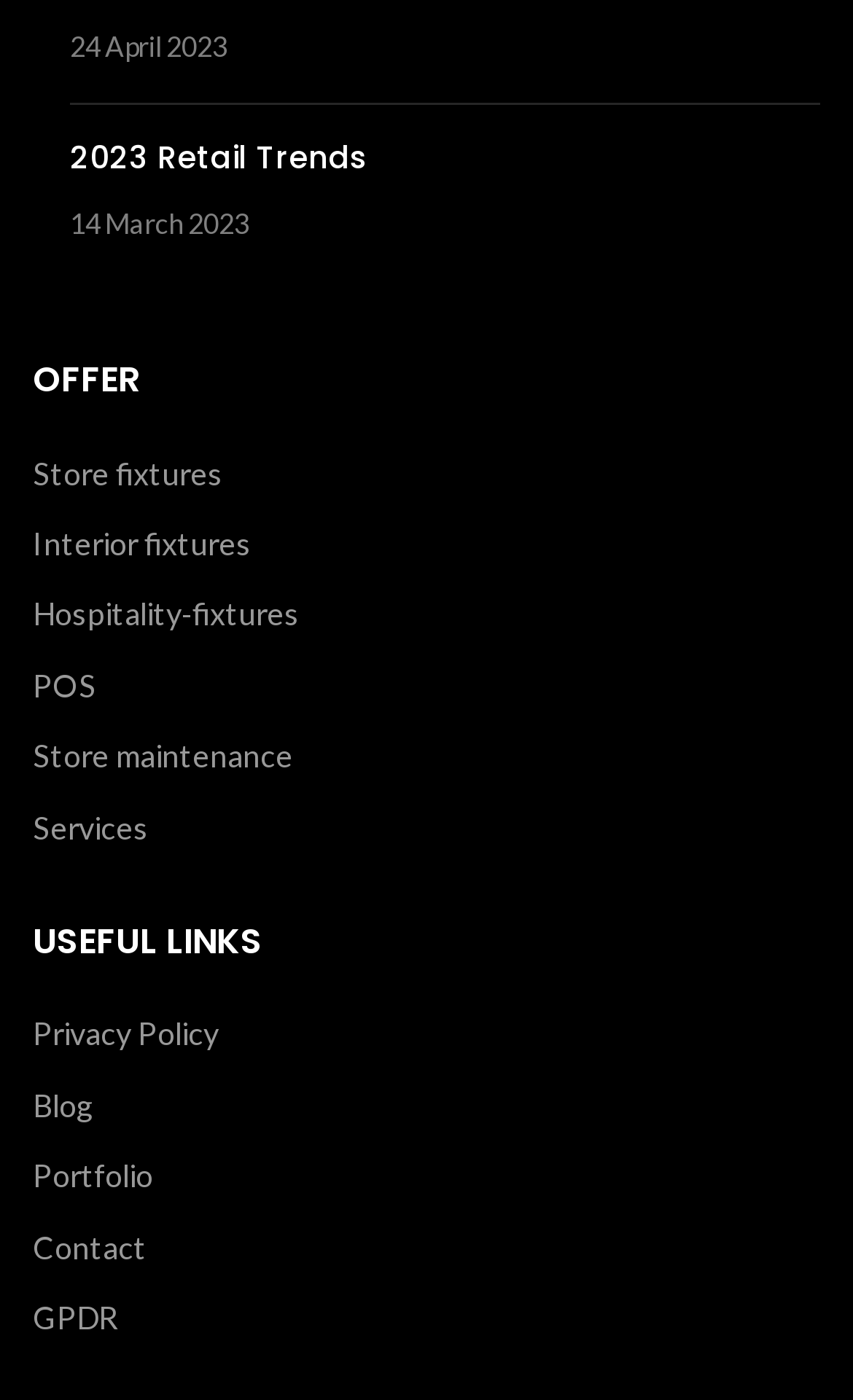Locate the bounding box coordinates of the clickable part needed for the task: "contact us".

[0.038, 0.877, 0.172, 0.903]